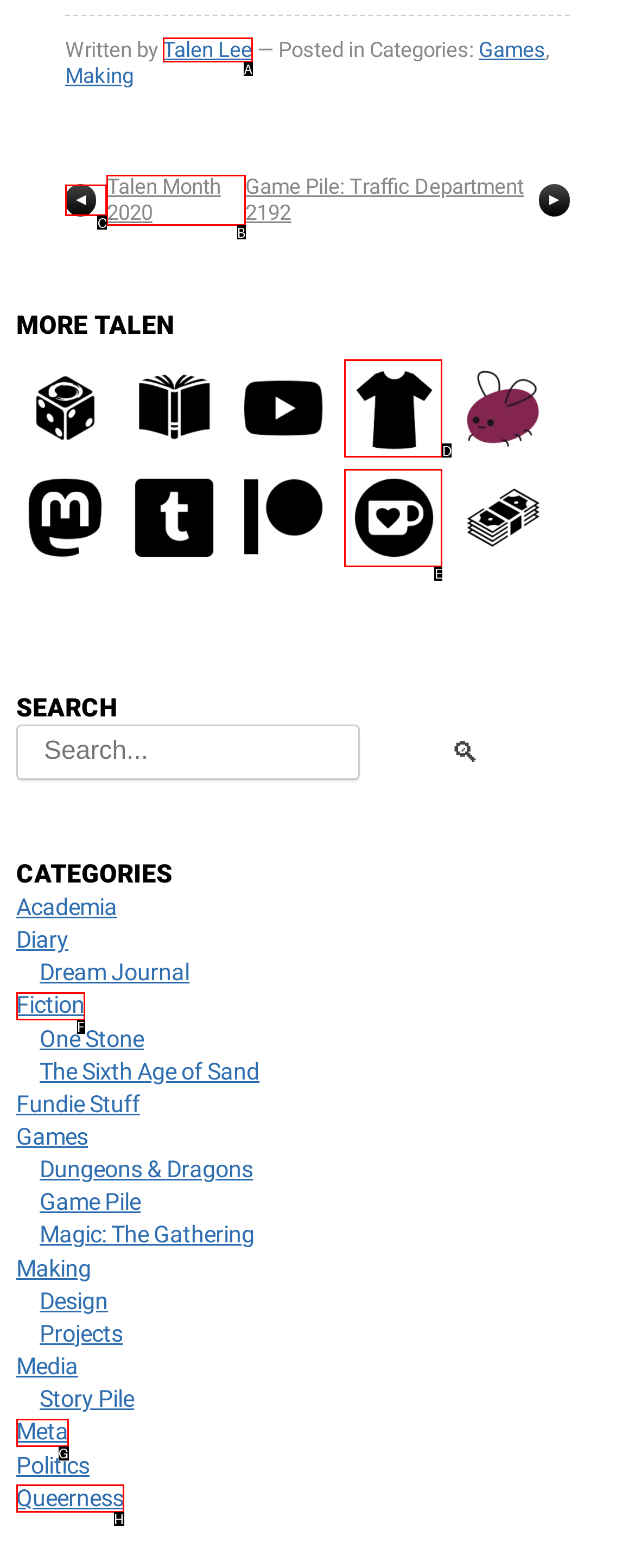Select the HTML element that matches the description: Talen Month 2020
Respond with the letter of the correct choice from the given options directly.

B